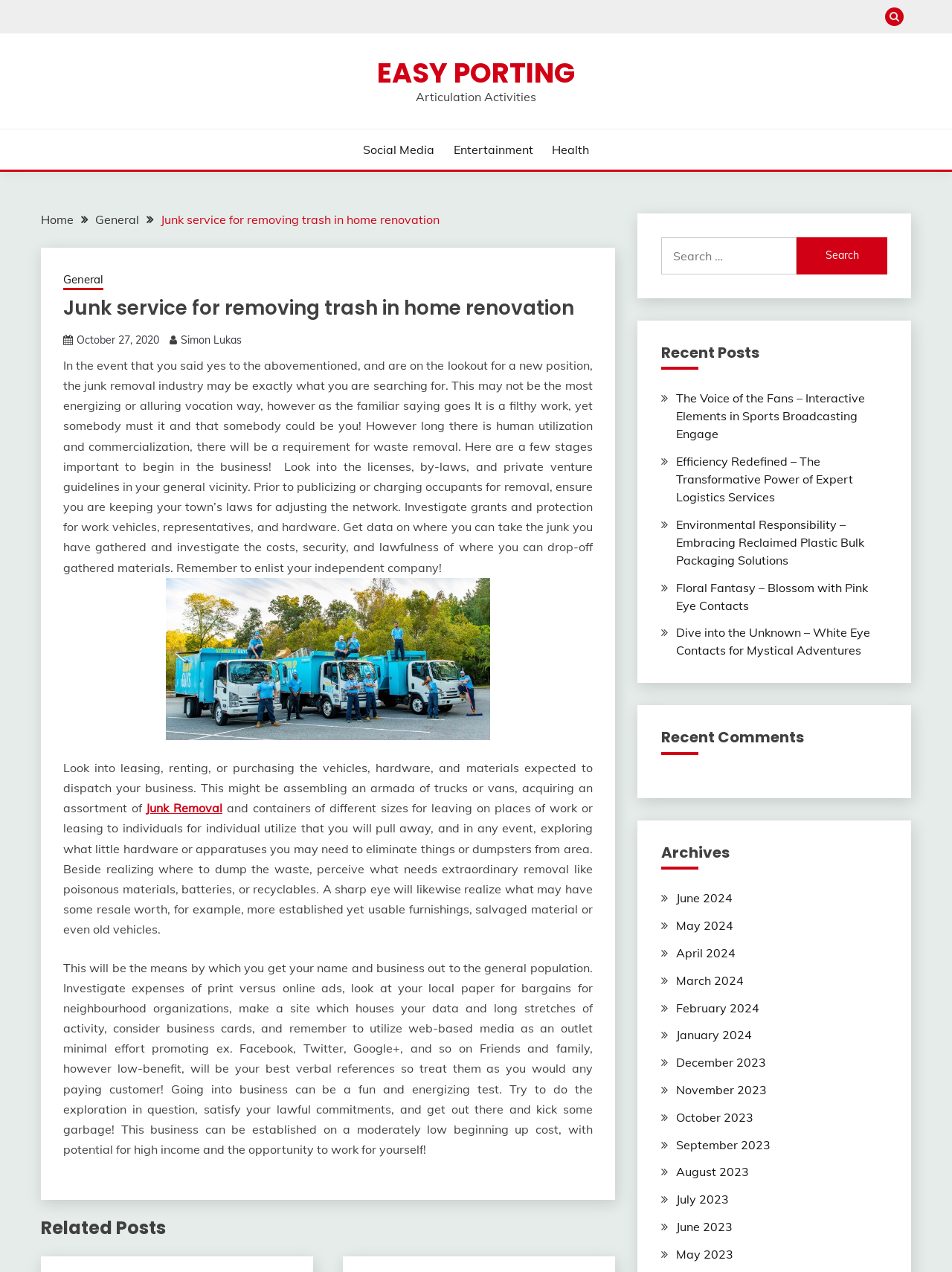Pinpoint the bounding box coordinates of the element that must be clicked to accomplish the following instruction: "Click on the 'Junk Removal' link". The coordinates should be in the format of four float numbers between 0 and 1, i.e., [left, top, right, bottom].

[0.153, 0.629, 0.234, 0.641]